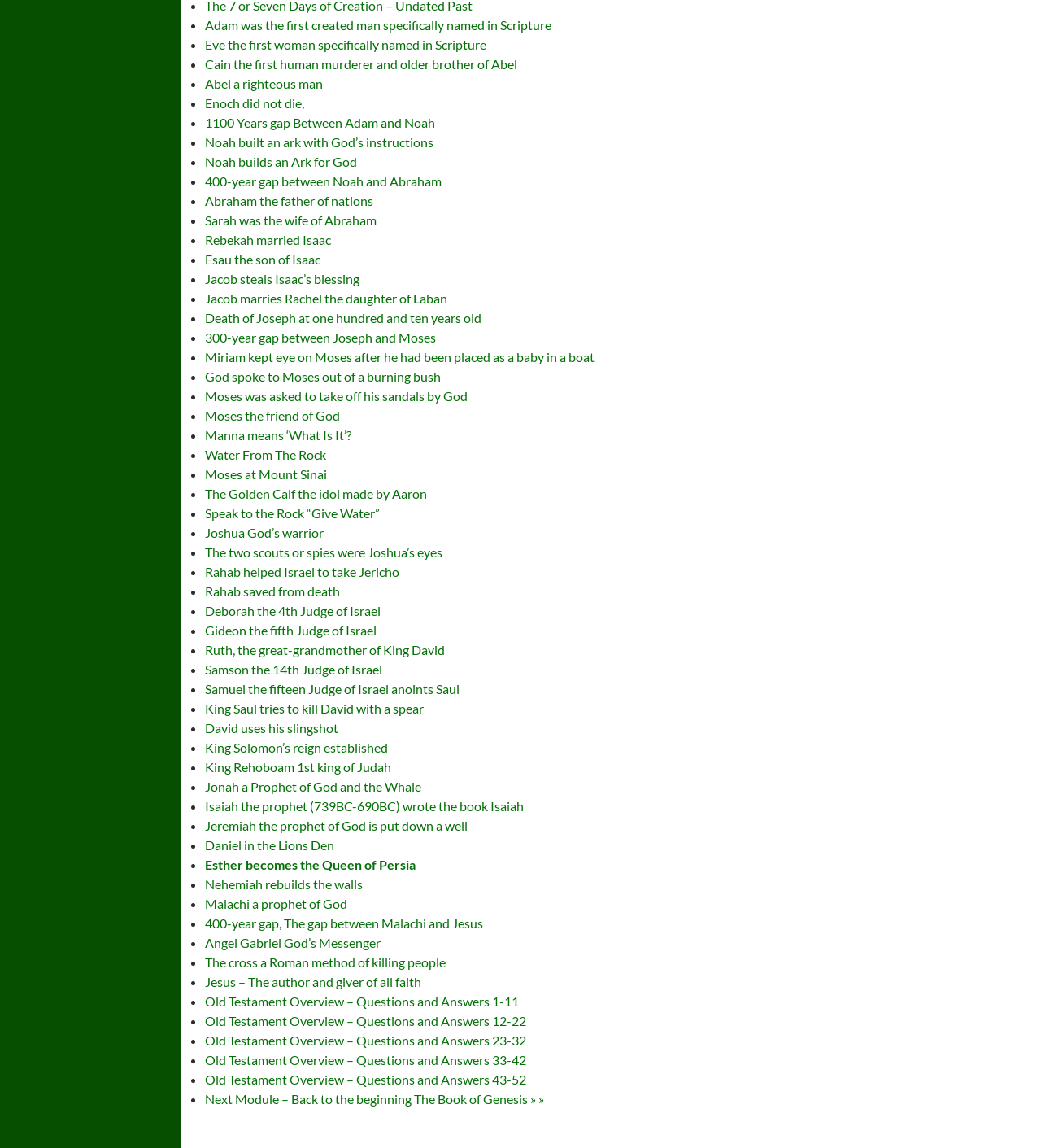Respond with a single word or short phrase to the following question: 
Who was the fourth Judge of Israel?

Deborah